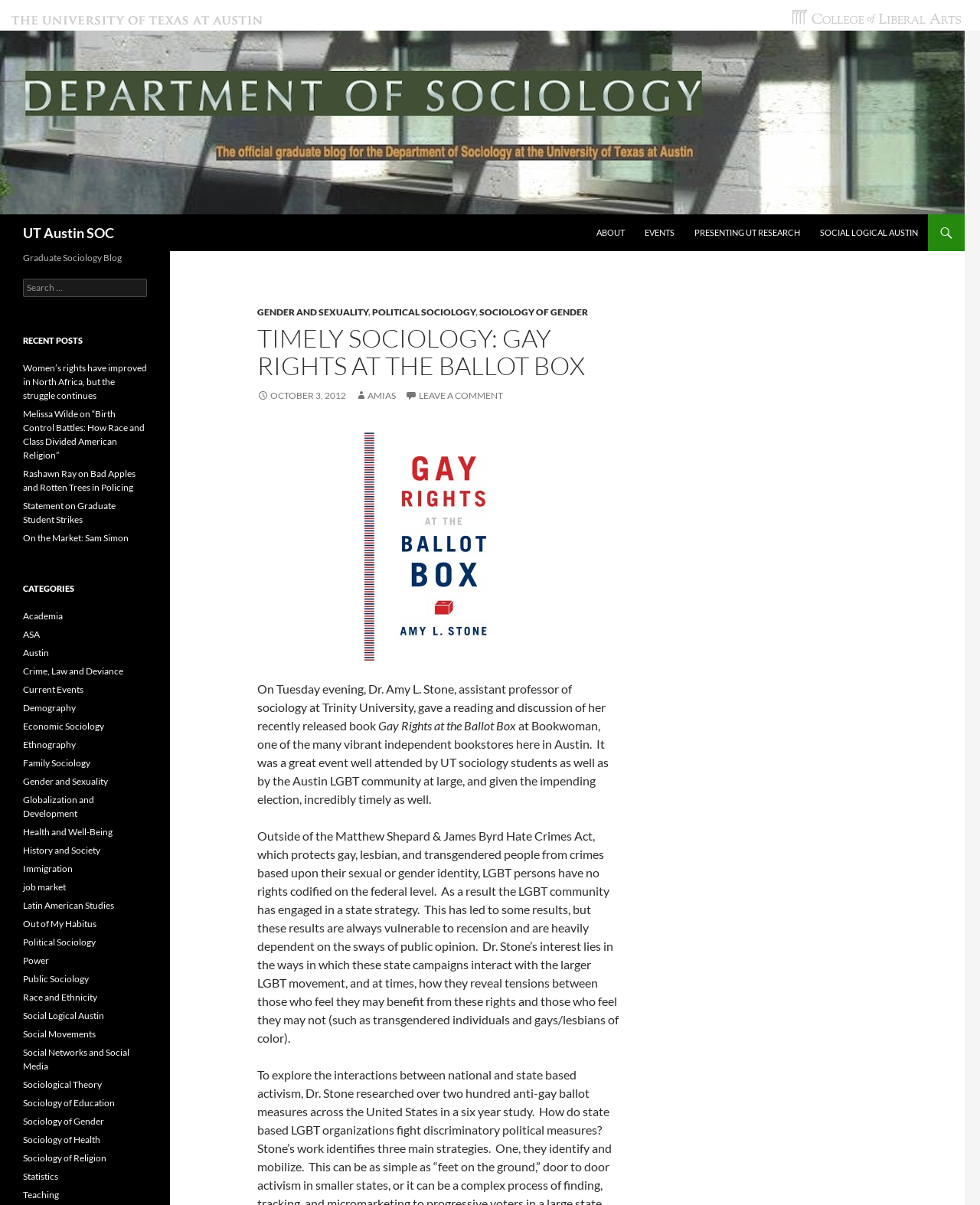Please find the top heading of the webpage and generate its text.

UT Austin SOC